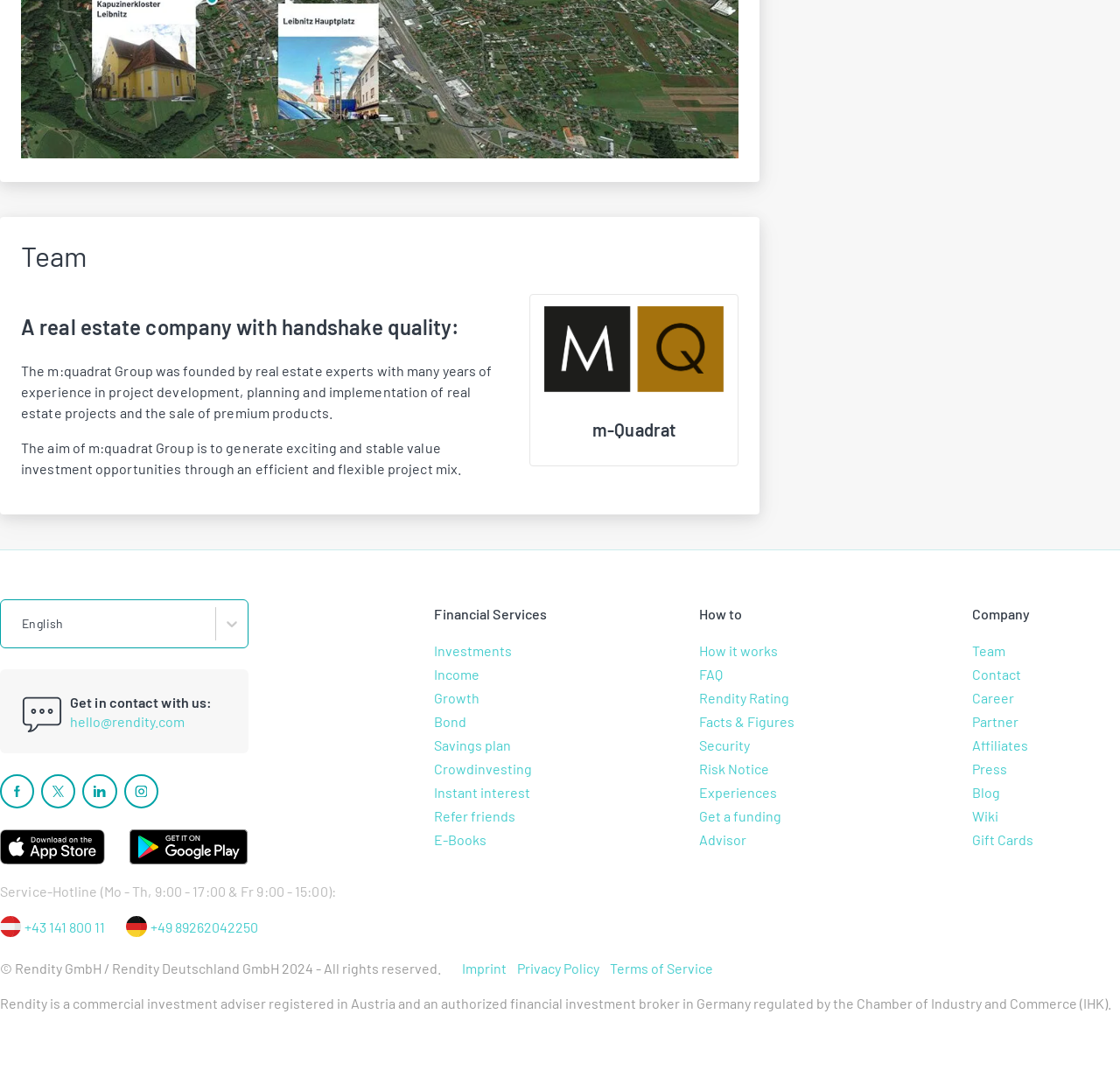Identify the bounding box coordinates of the section that should be clicked to achieve the task described: "Click on the 'Team' heading".

[0.019, 0.221, 0.659, 0.273]